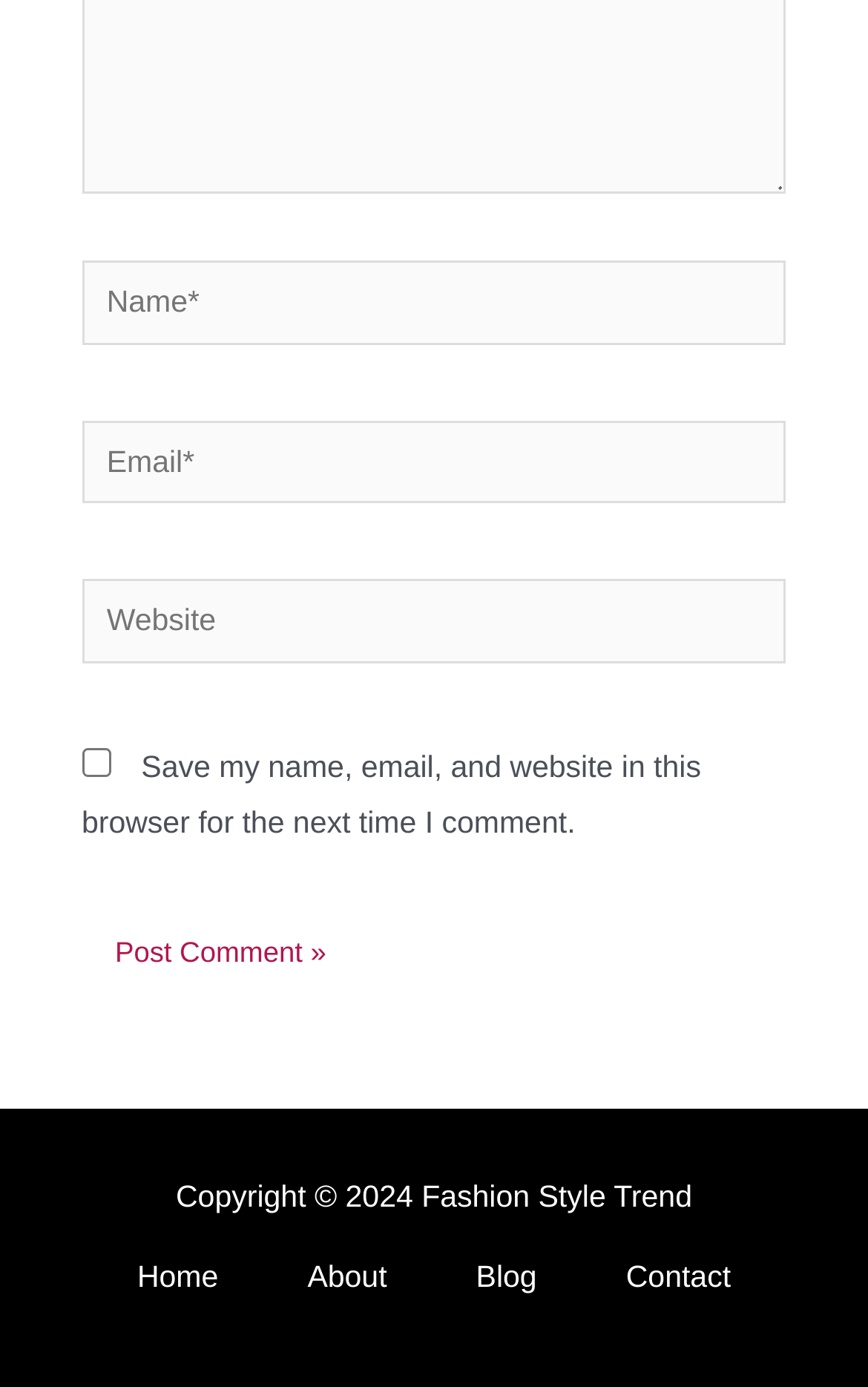Can you look at the image and give a comprehensive answer to the question:
How many links are in the site navigation?

The site navigation is located at the bottom of the webpage and contains four links: 'Home', 'About', 'Blog', and 'Contact'.